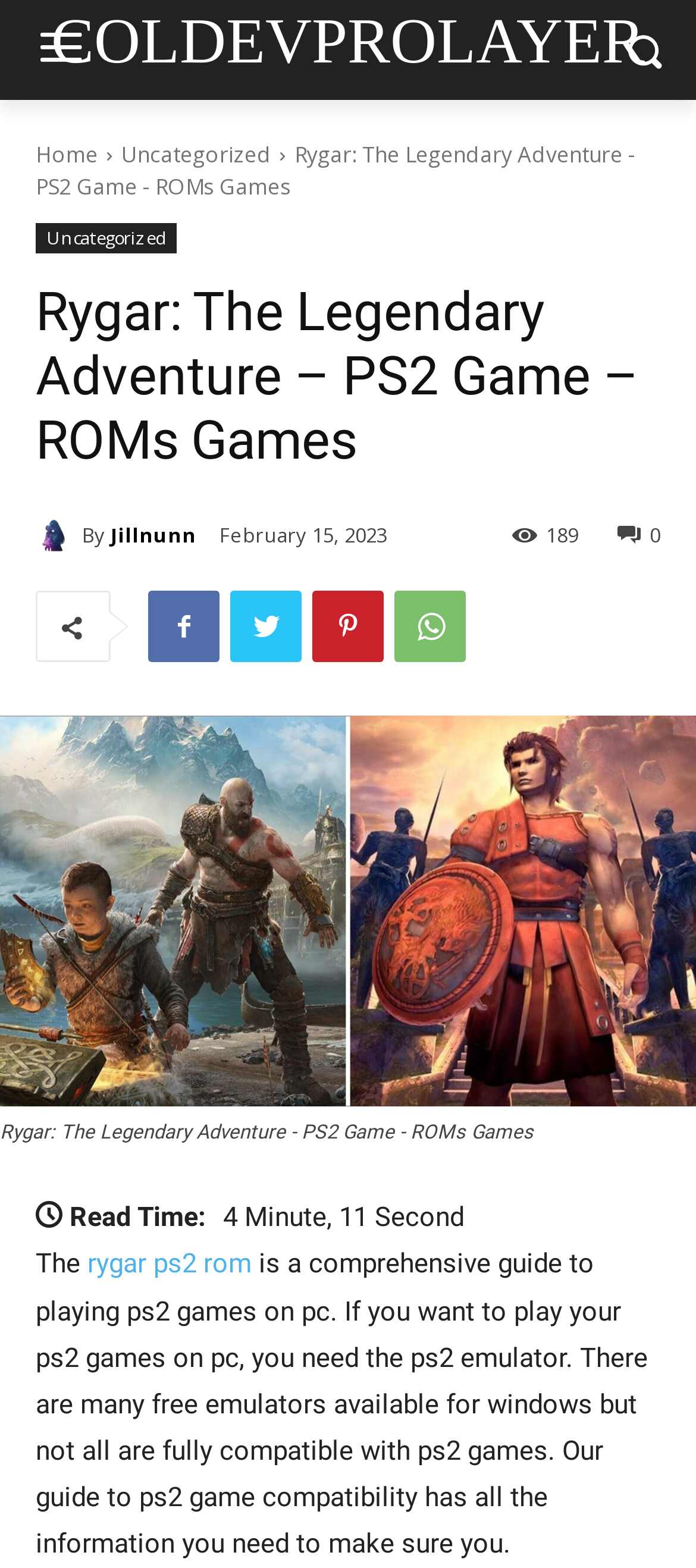Respond to the question below with a single word or phrase: What is the date of the article?

February 15, 2023